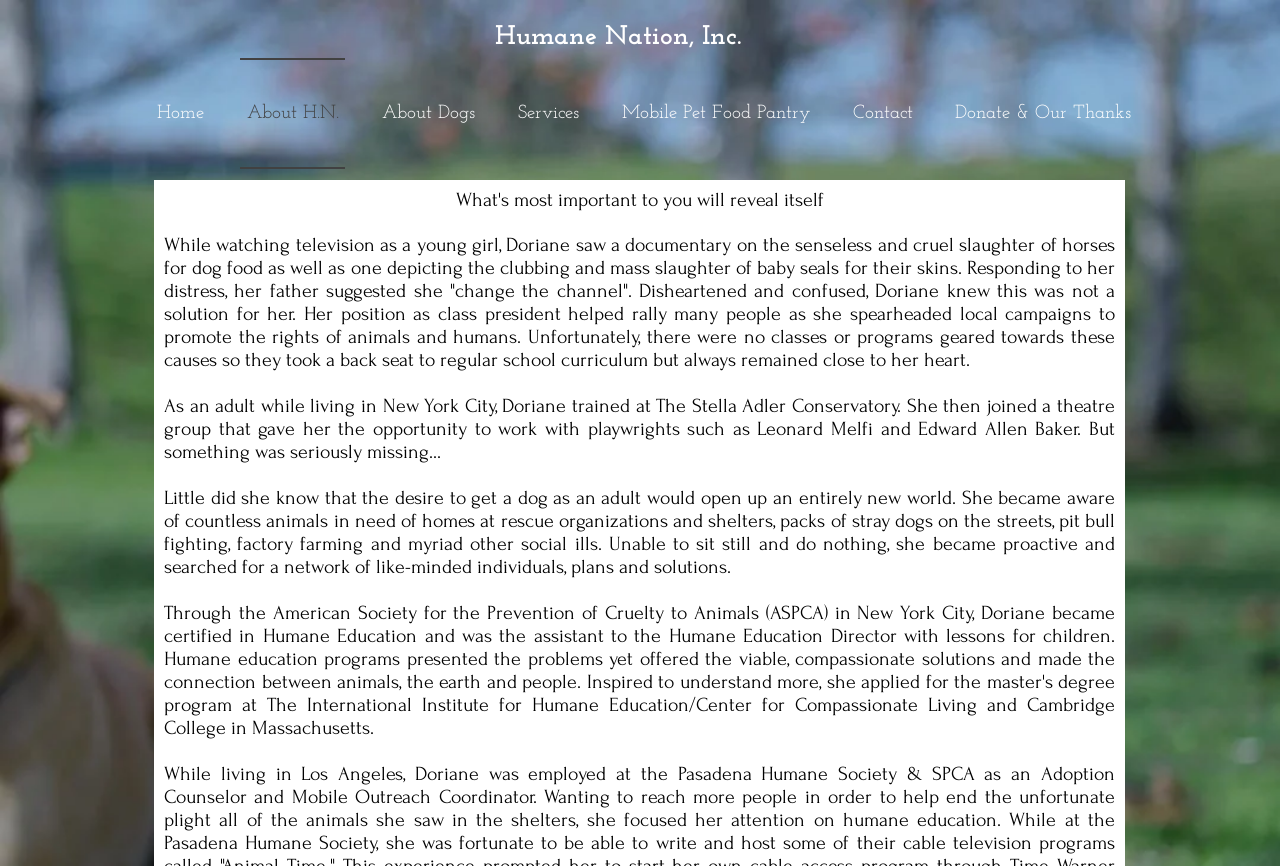Could you specify the bounding box coordinates for the clickable section to complete the following instruction: "Learn about Humane Nation"?

[0.387, 0.024, 0.612, 0.059]